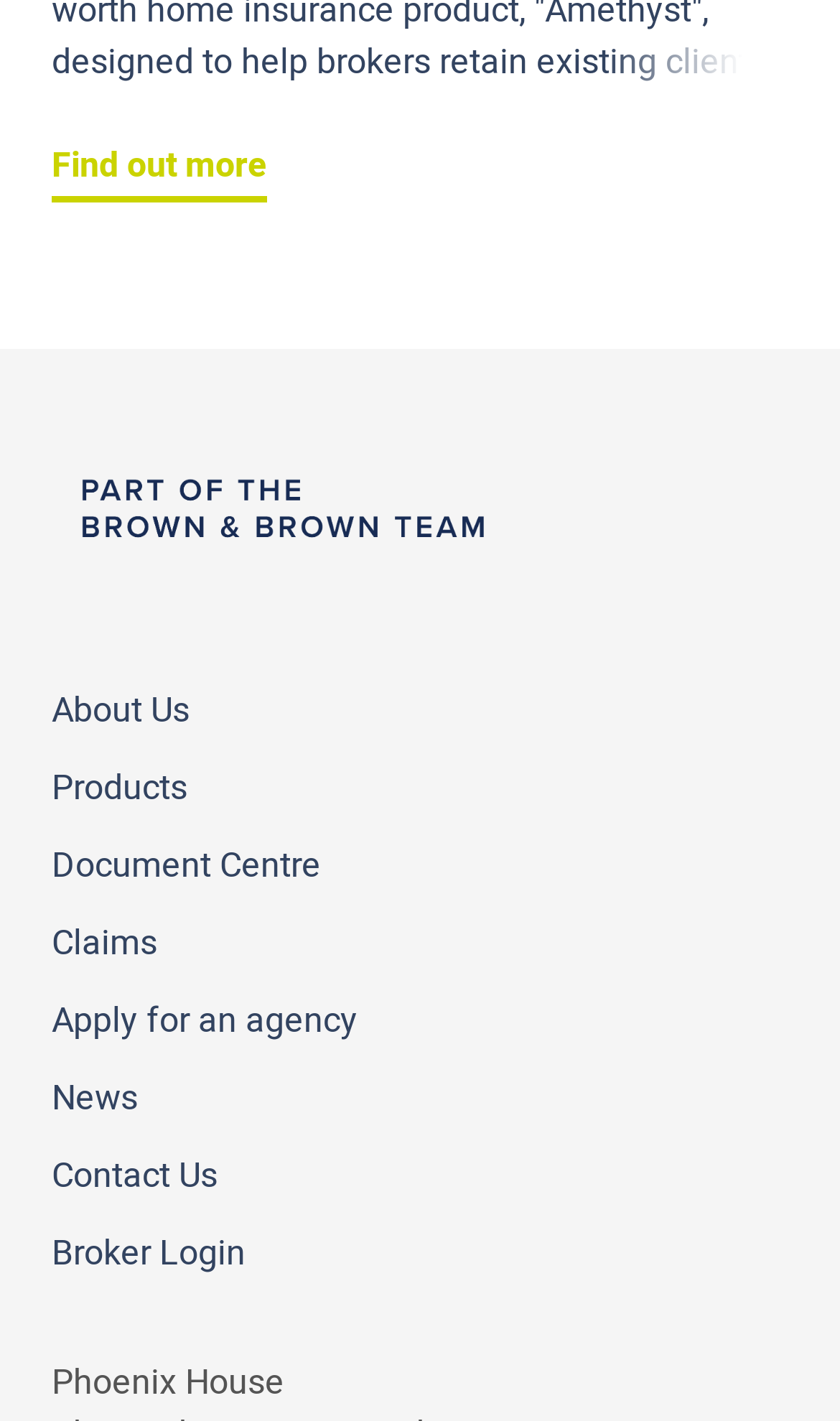Can you pinpoint the bounding box coordinates for the clickable element required for this instruction: "Go to the 'Document Centre'"? The coordinates should be four float numbers between 0 and 1, i.e., [left, top, right, bottom].

[0.062, 0.591, 0.382, 0.628]